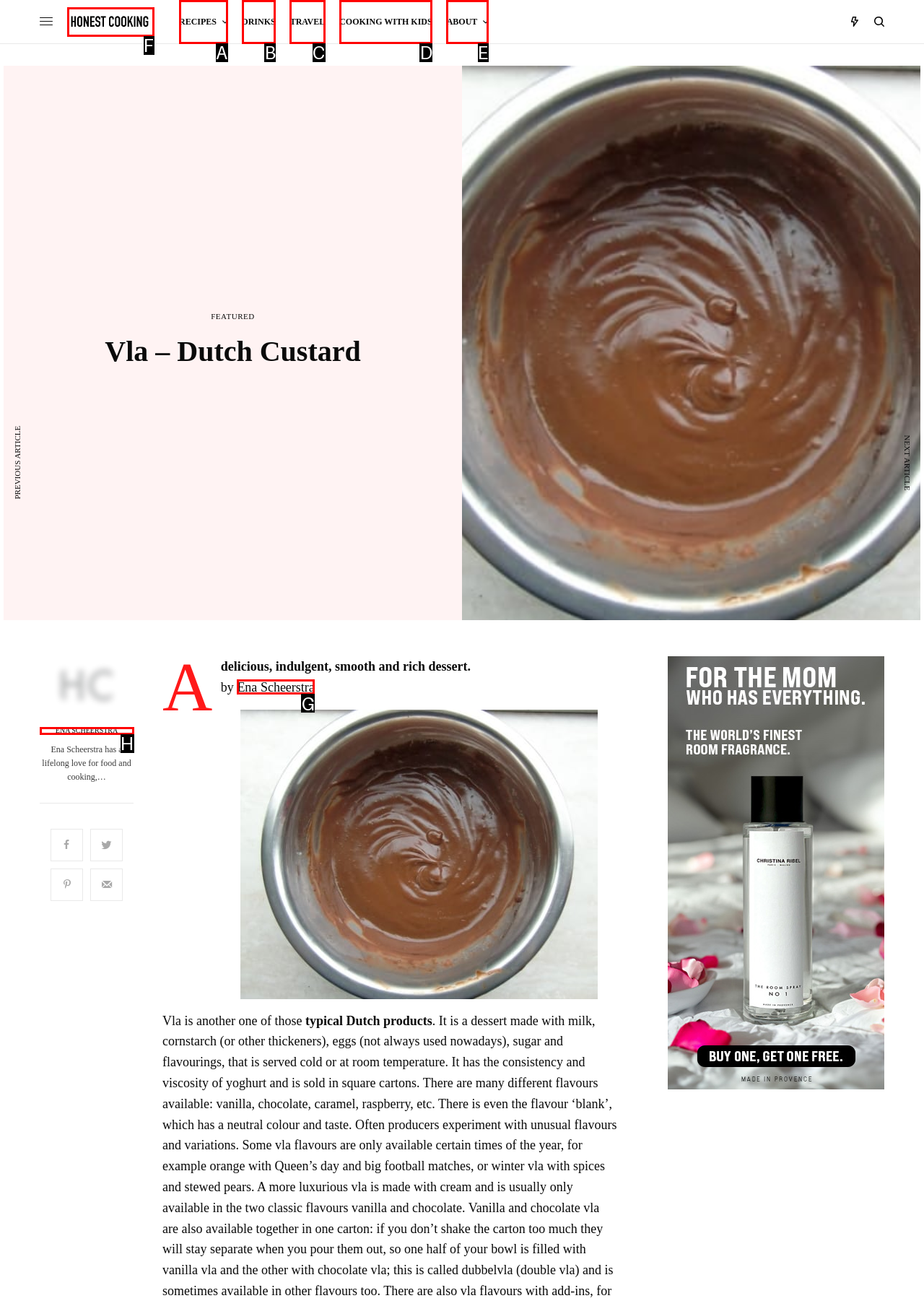Look at the description: Cooking with Kids
Determine the letter of the matching UI element from the given choices.

D